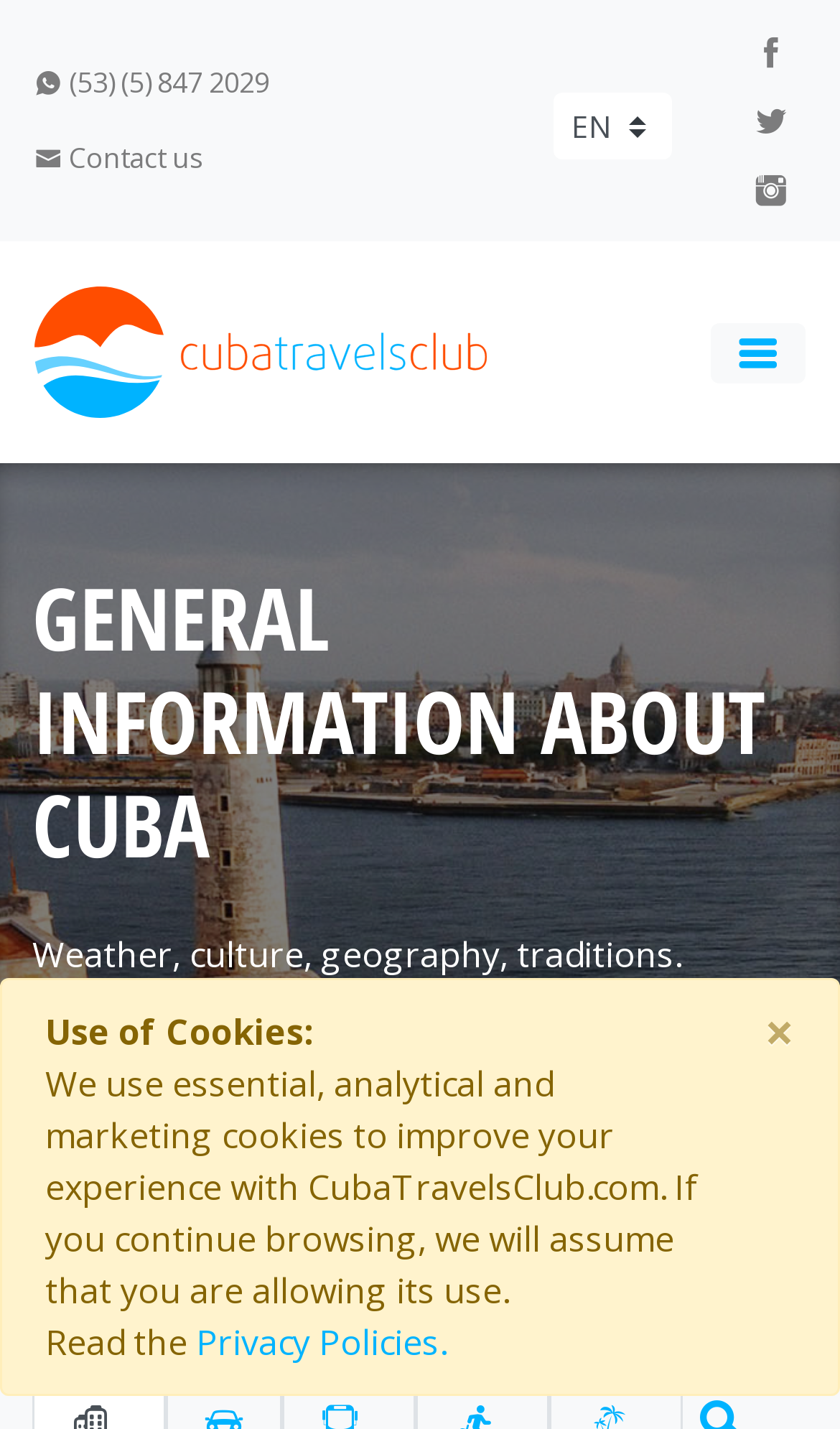Analyze the image and answer the question with as much detail as possible: 
What is the text of the breadcrumb navigation?

I determined the answer by looking at the navigation element with the text 'breadcrumb' and its child elements, which include a link element with the text 'Home' and a static text element with the text 'General information about Cuba', which suggests that the text of the breadcrumb navigation is 'Home > General information about Cuba'.